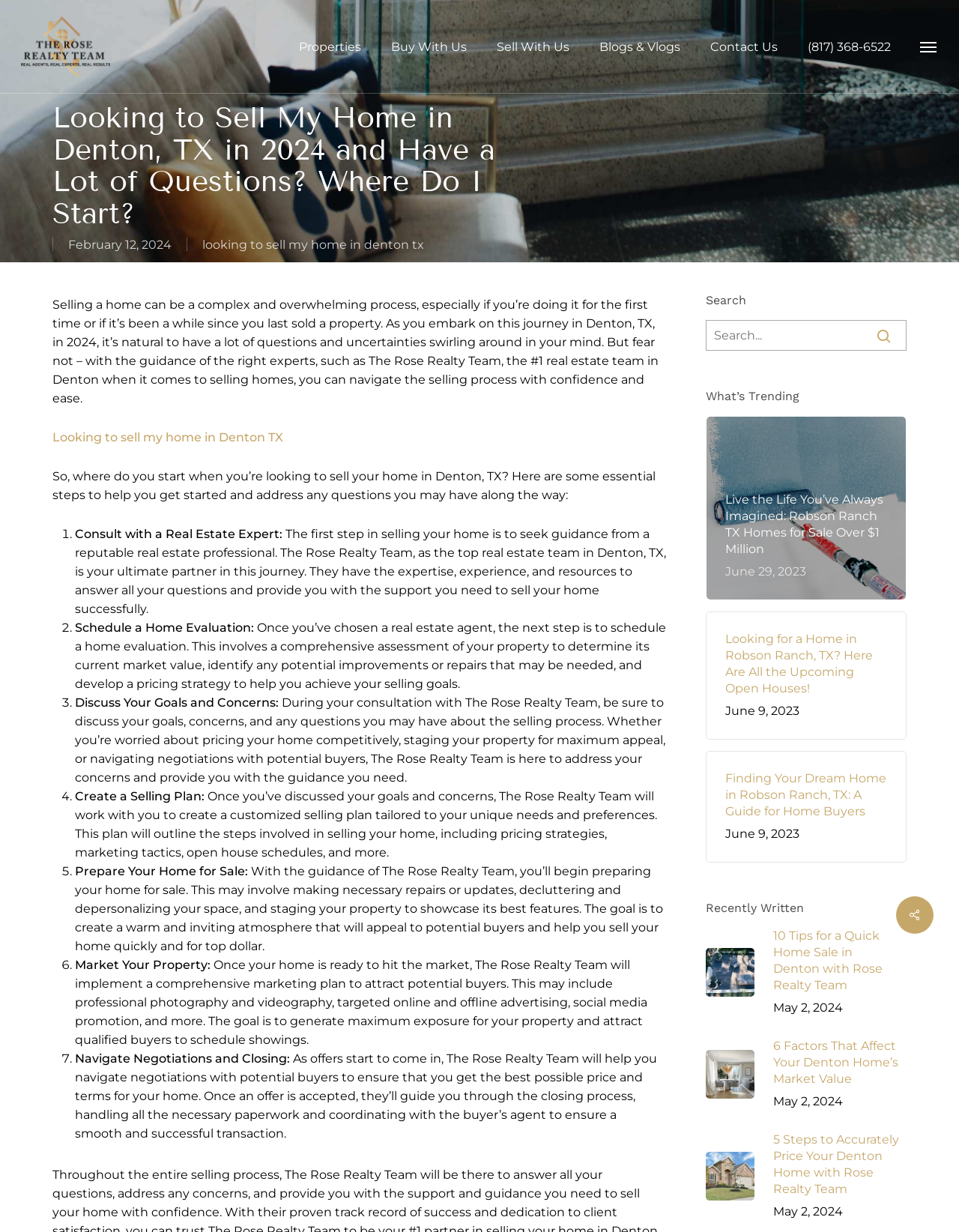Find the bounding box coordinates of the area to click in order to follow the instruction: "Read the article about funeral directors in Beckenham".

None